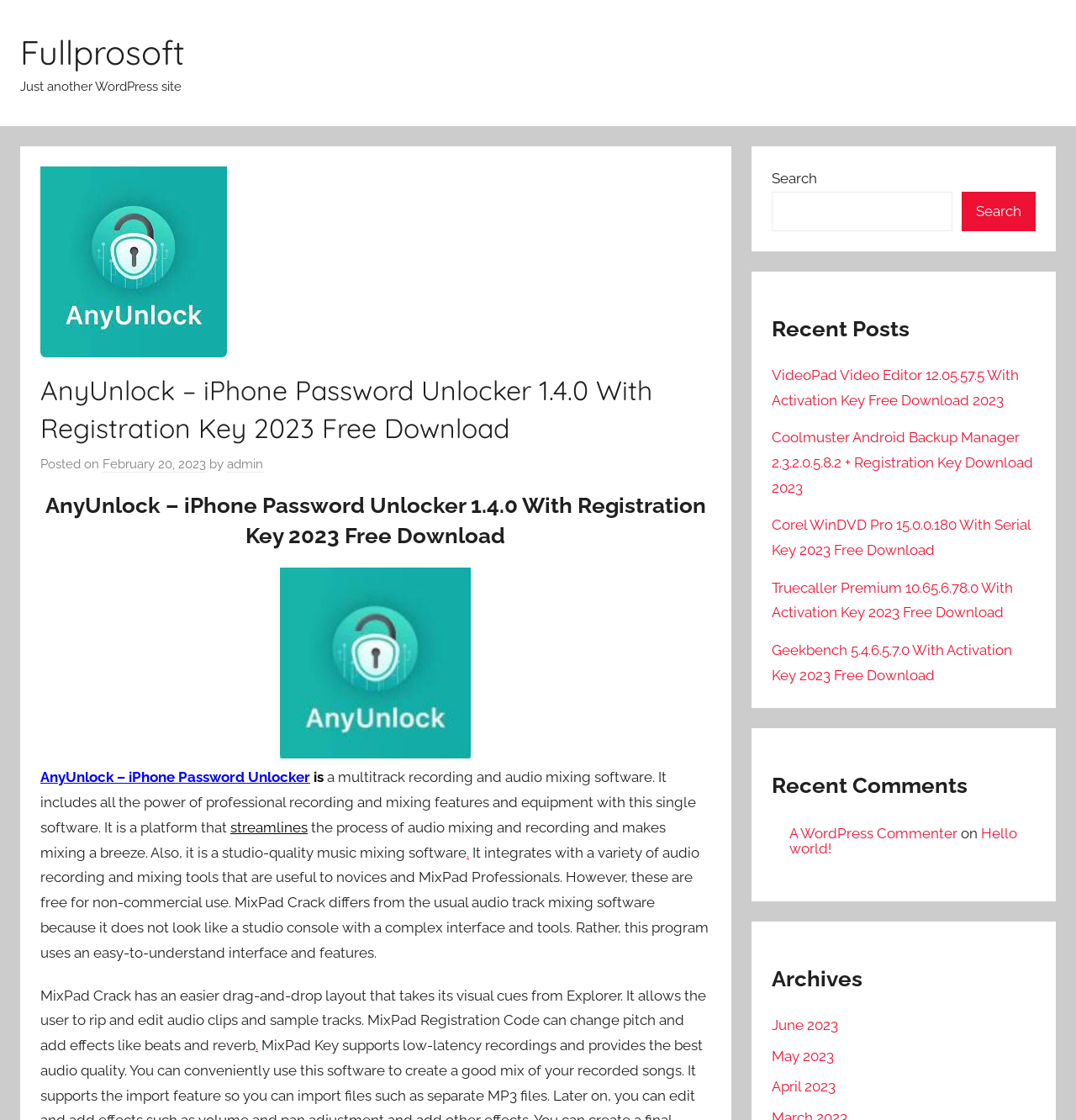Please find the main title text of this webpage.

AnyUnlock – iPhone Password Unlocker 1.4.0 With Registration Key 2023 Free Download